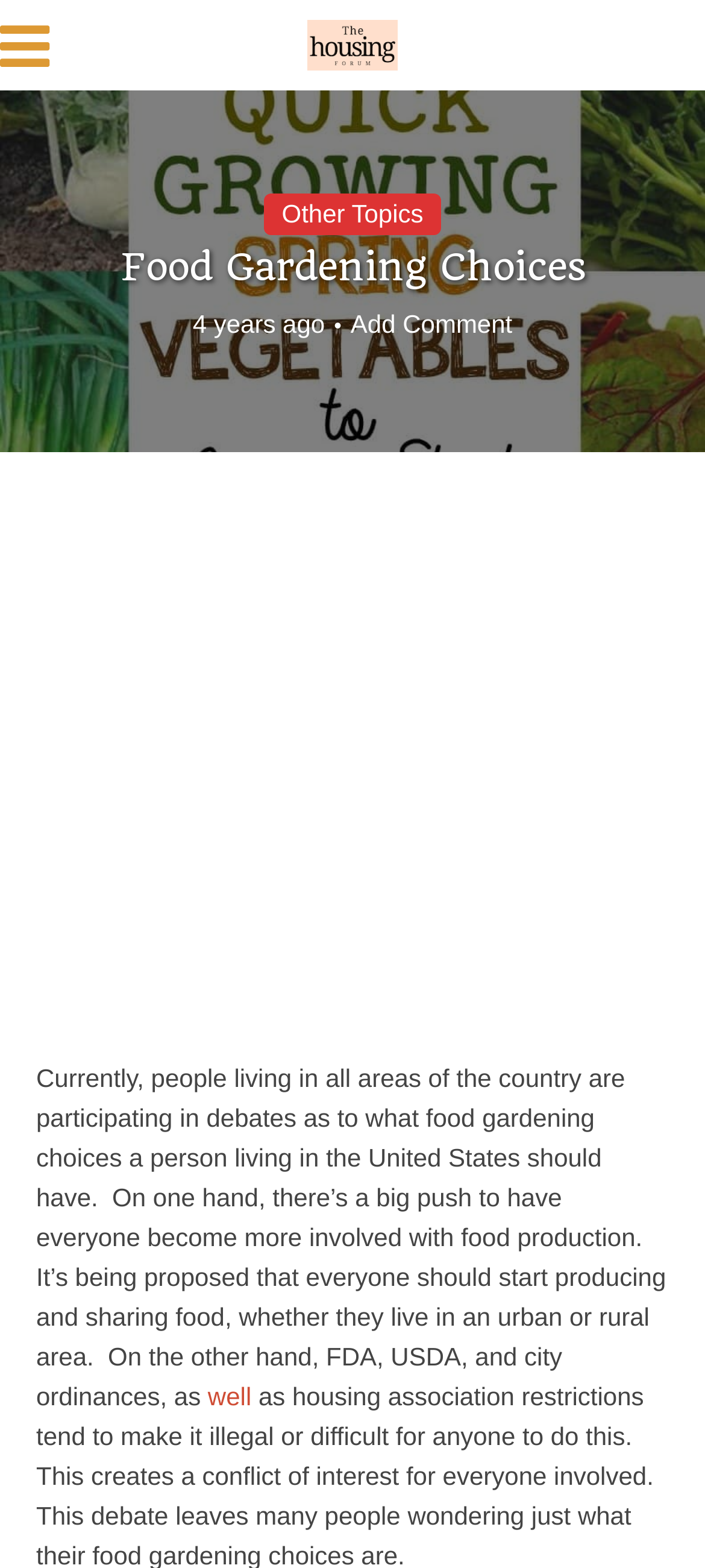Describe all the key features of the webpage in detail.

The webpage is about "Food Gardening Choices" and appears to be a forum or discussion page. At the top left, there is a small icon represented by a Unicode character '\uf0c9'. Next to it, on the top center, is a link to "The Housing Forum" accompanied by an image with the same name. 

Below these elements, there is a heading that reads "Food Gardening Choices" spanning almost the entire width of the page. Underneath the heading, there is a link to "Other Topics" located on the top right.

On the middle left, there is a timestamp indicating that the content was posted "4 years ago". Adjacent to it, on the middle right, is a link to "Add Comment". 

When clicking on the "Add Comment" link, an iframe containing an advertisement will appear. Below the "Add Comment" link, there is a long paragraph of text that discusses the debate around food gardening choices in the United States. The text describes the two sides of the debate, one promoting individual food production and sharing, and the other involving government regulations and ordinances. The paragraph is followed by a link to continue reading, labeled "well".